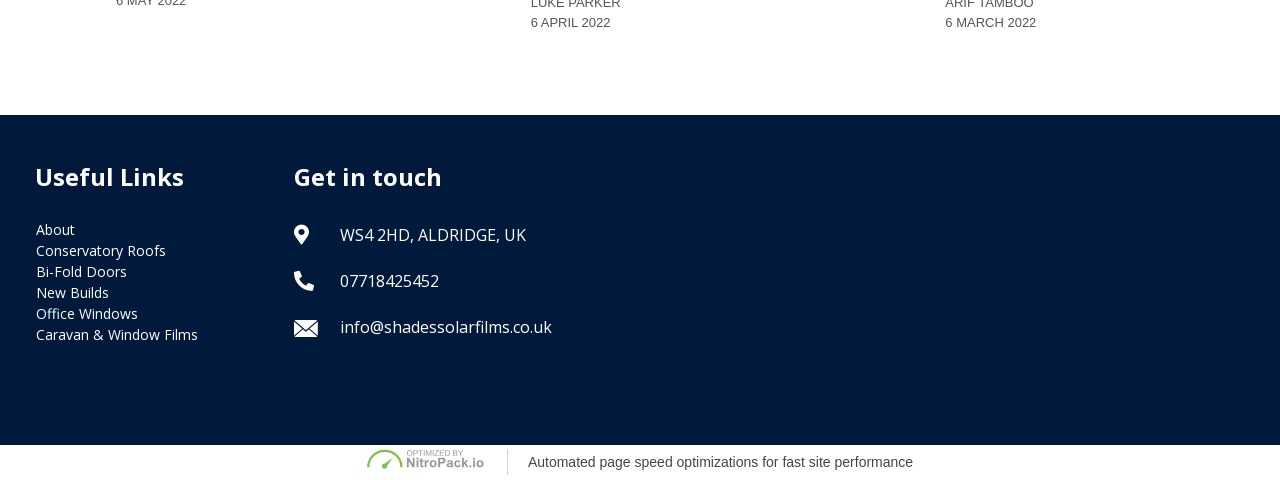Identify the bounding box coordinates for the UI element described as: "Conservatory Roofs".

[0.028, 0.499, 0.23, 0.543]